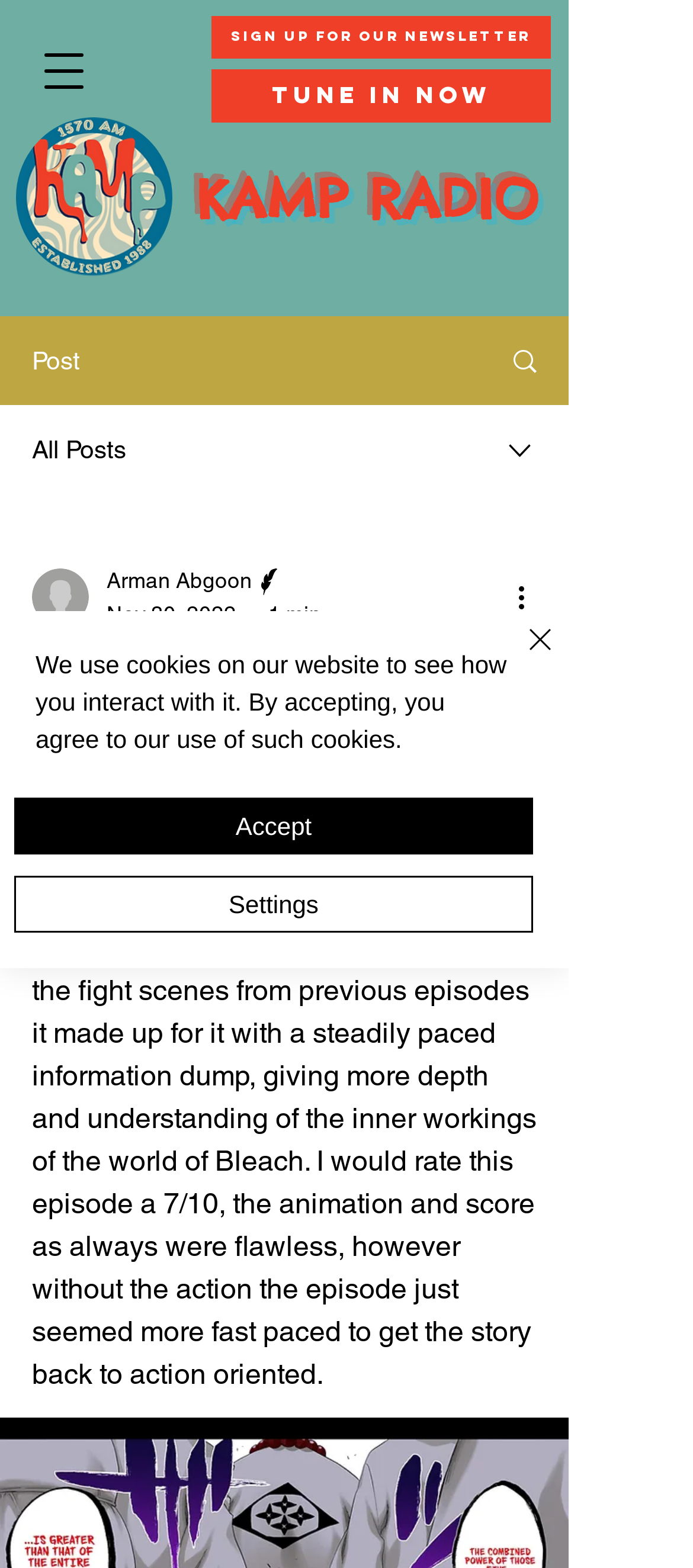Kindly determine the bounding box coordinates for the area that needs to be clicked to execute this instruction: "Read the post".

[0.046, 0.485, 0.785, 0.887]